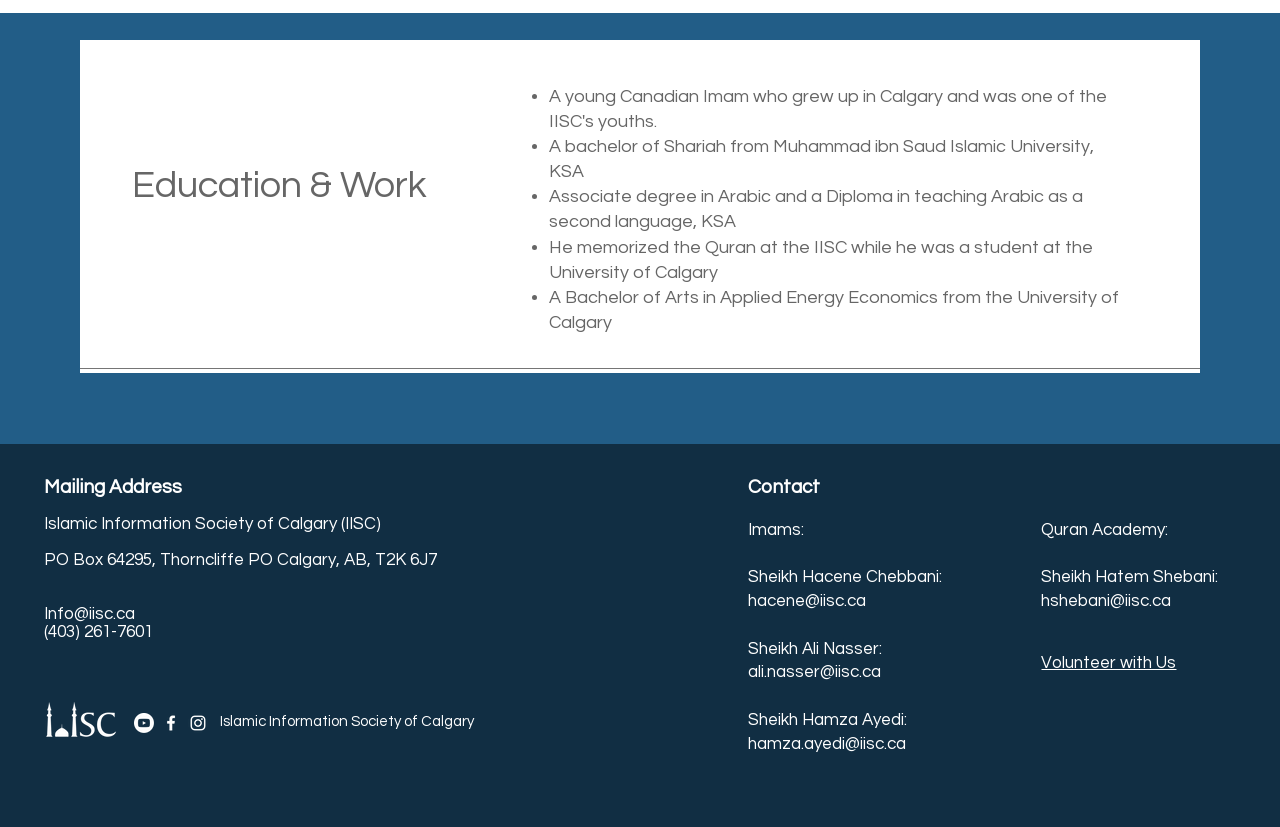Identify the coordinates of the bounding box for the element described below: "Volunteer with Us". Return the coordinates as four float numbers between 0 and 1: [left, top, right, bottom].

[0.814, 0.79, 0.919, 0.812]